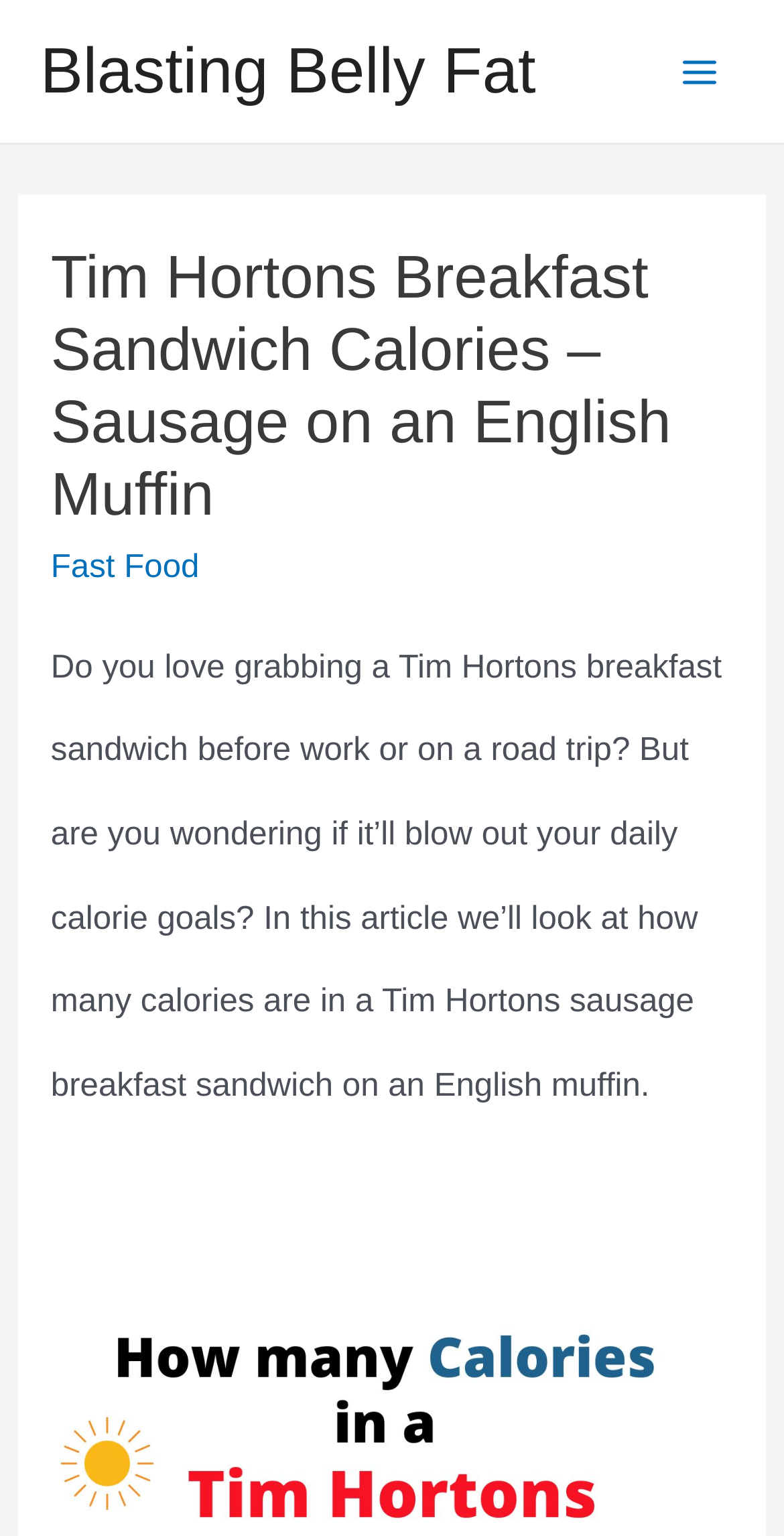Please find the main title text of this webpage.

Tim Hortons Breakfast Sandwich Calories – Sausage on an English Muffin